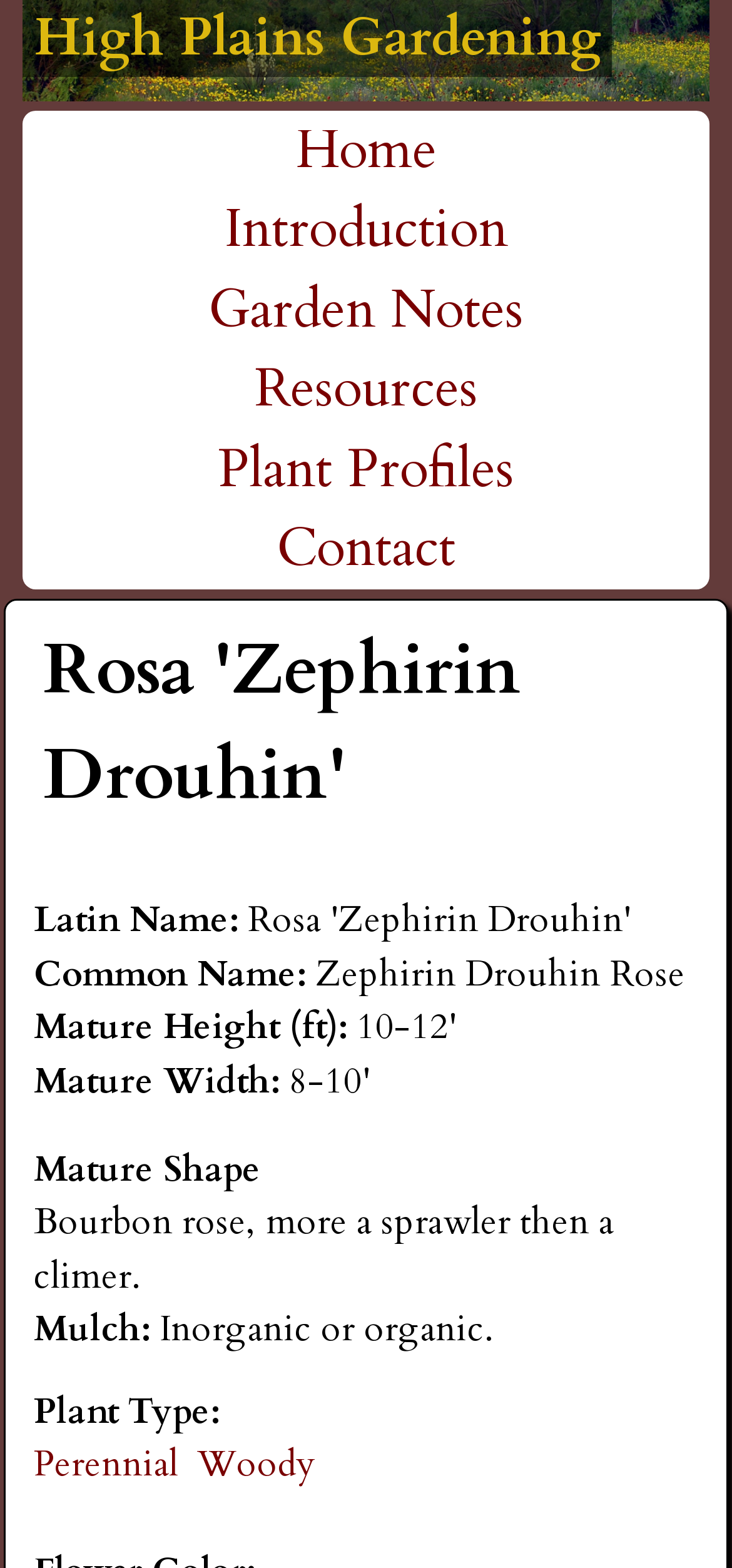Specify the bounding box coordinates of the area that needs to be clicked to achieve the following instruction: "Click on 'Perennial'".

[0.046, 0.918, 0.243, 0.95]